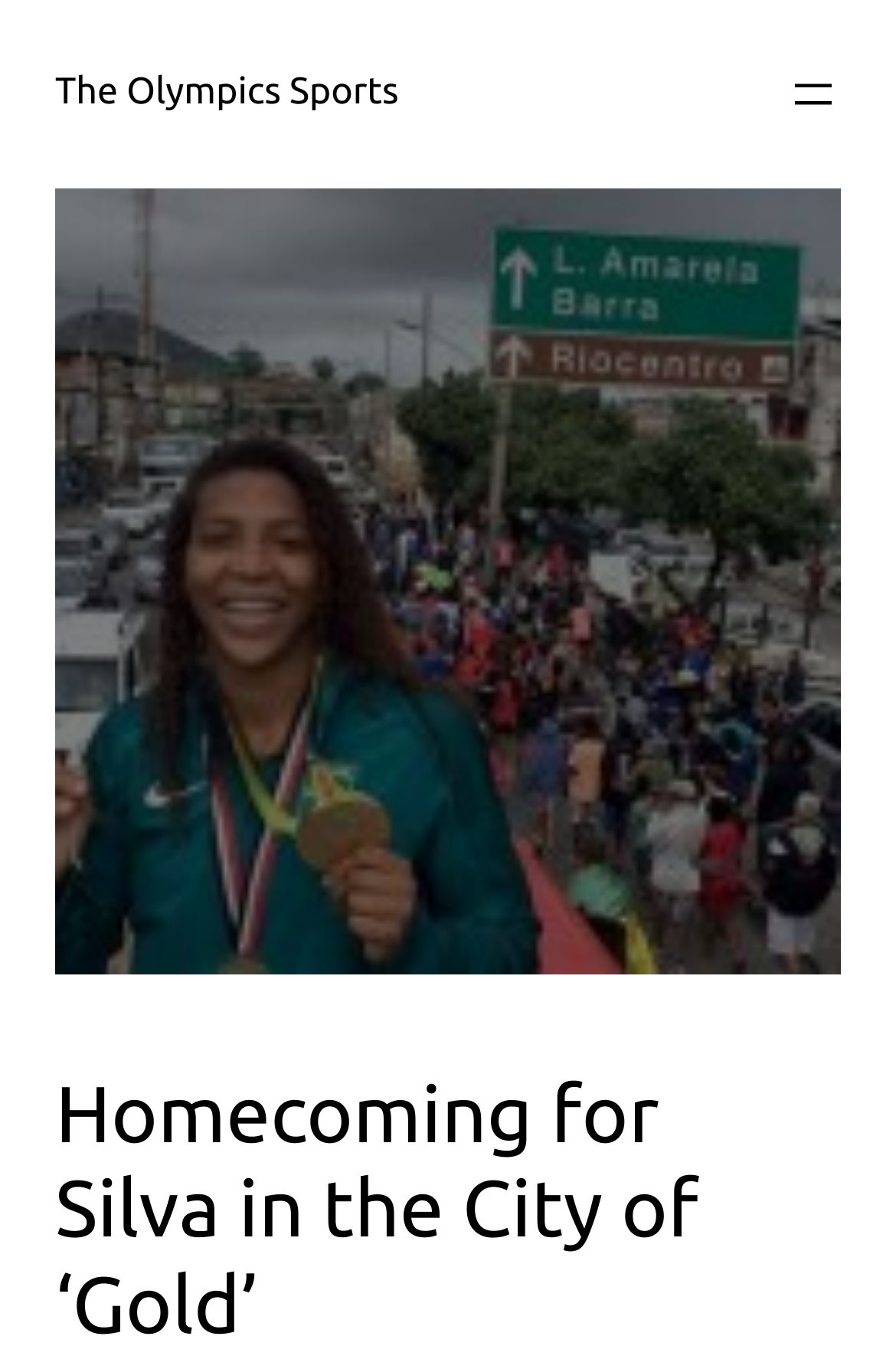Can you find the bounding box coordinates for the UI element given this description: "The Olympics Sports"? Provide the coordinates as four float numbers between 0 and 1: [left, top, right, bottom].

[0.062, 0.053, 0.445, 0.084]